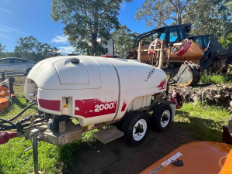Elaborate on the image by describing it in detail.

The image features a robust agricultural sprayer, prominently labeled as "2000", designed for effective crop management. Positioned on a grassy area under clear blue skies, it showcases a white tank with red accents, suggesting a high-capacity engine ideal for large-scale spraying tasks. In the background, additional machinery can be seen, hinting at a well-equipped operational area. This sprayer is part of a collection that includes various other agricultural equipment, indicating a focus on efficiency and productivity in farming practices.